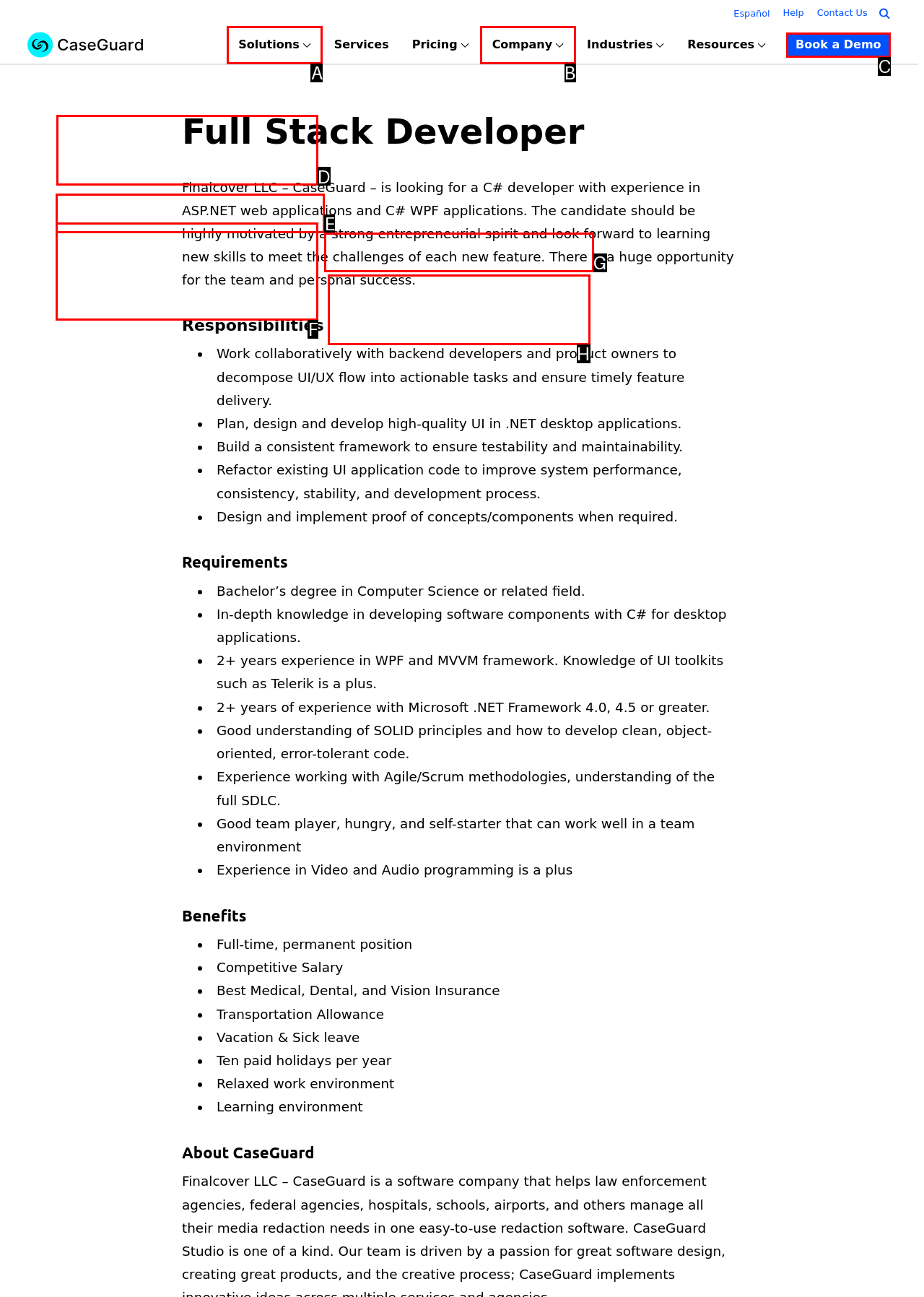Identify the correct UI element to click on to achieve the task: Learn more about CaseGuard and our mission. Provide the letter of the appropriate element directly from the available choices.

D